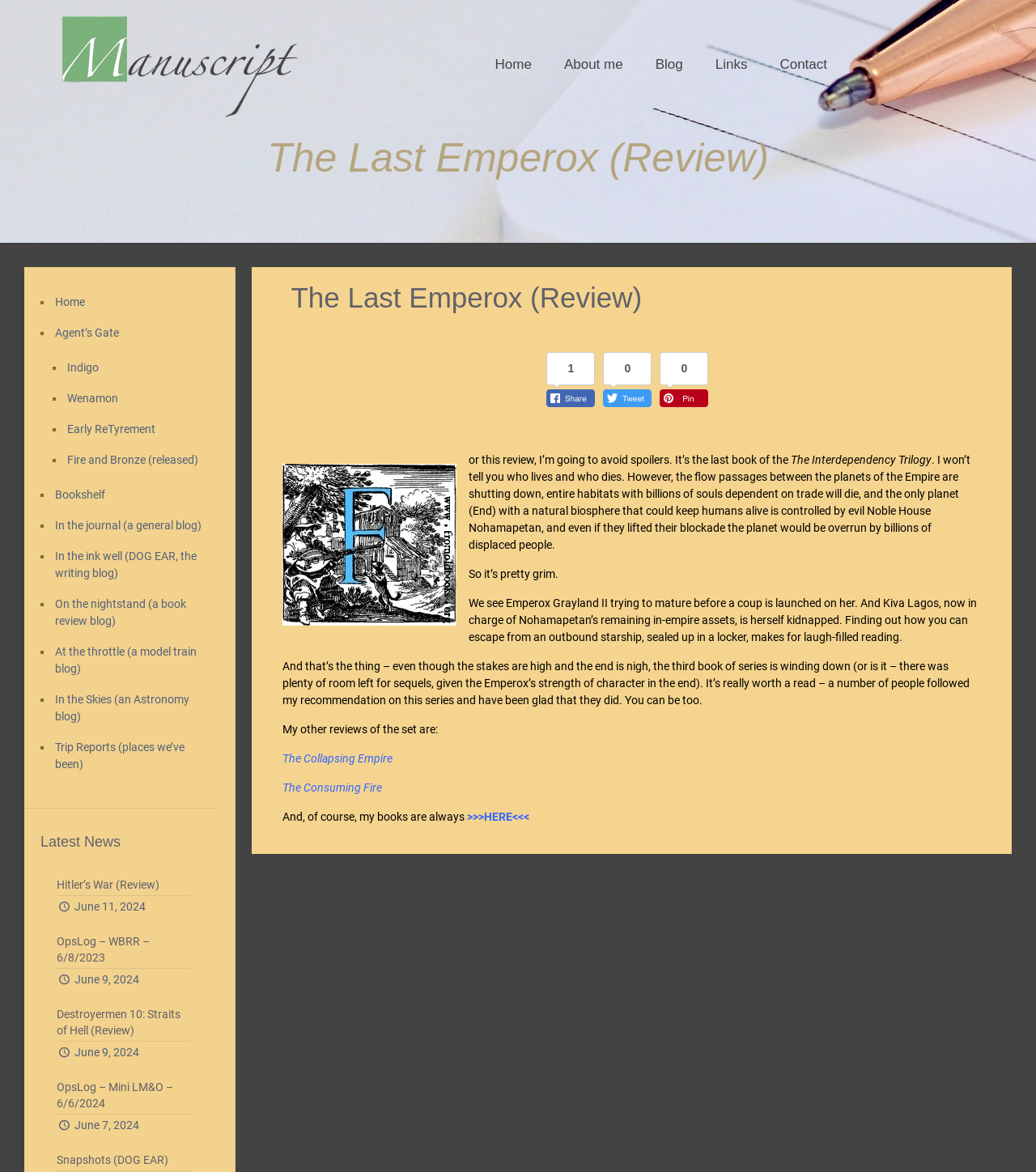Identify the bounding box coordinates of the section that should be clicked to achieve the task described: "Read the review of 'The Last Emperox'".

[0.041, 0.117, 0.959, 0.152]